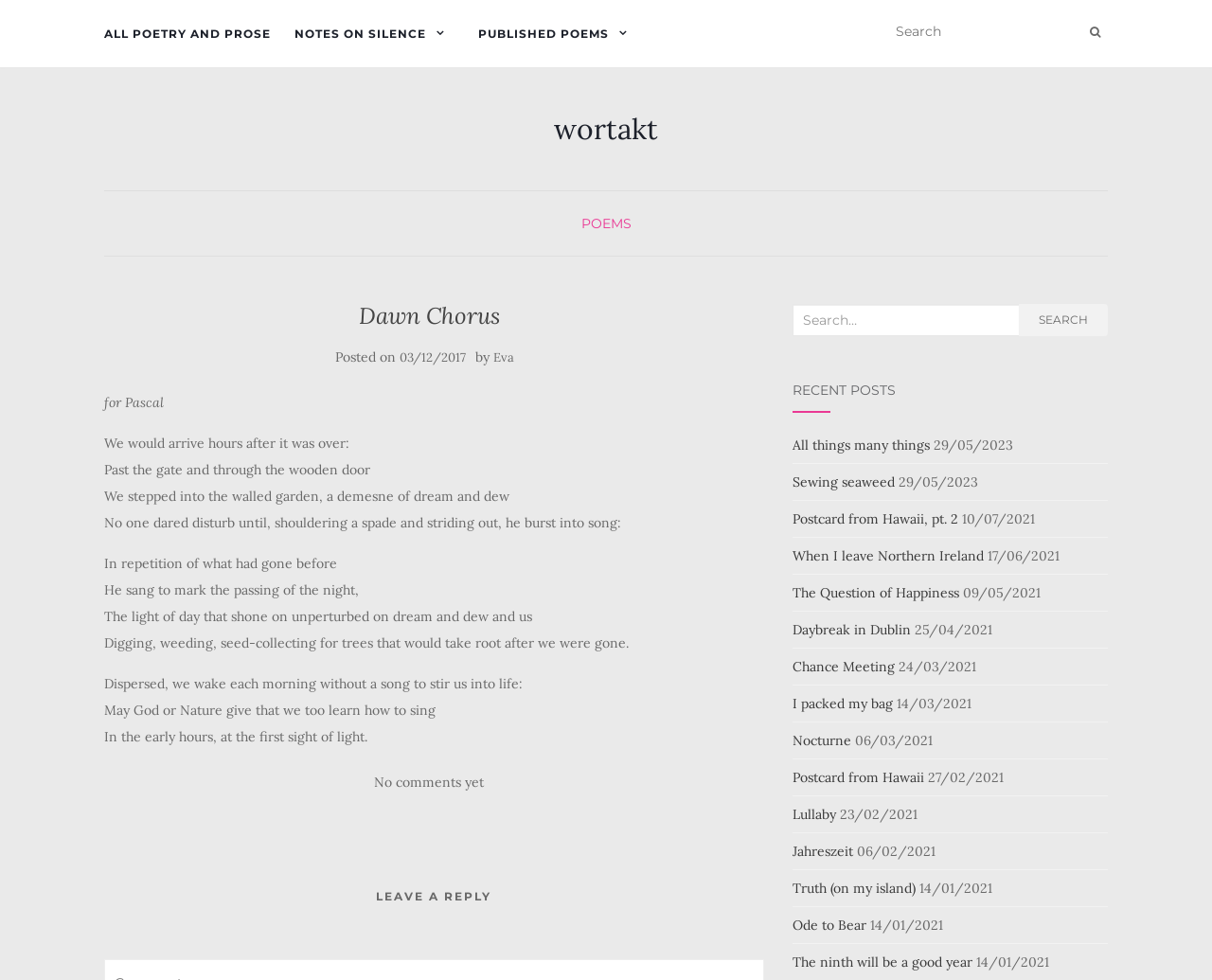Can you pinpoint the bounding box coordinates for the clickable element required for this instruction: "Read the post 'All things many things'"? The coordinates should be four float numbers between 0 and 1, i.e., [left, top, right, bottom].

[0.654, 0.445, 0.767, 0.462]